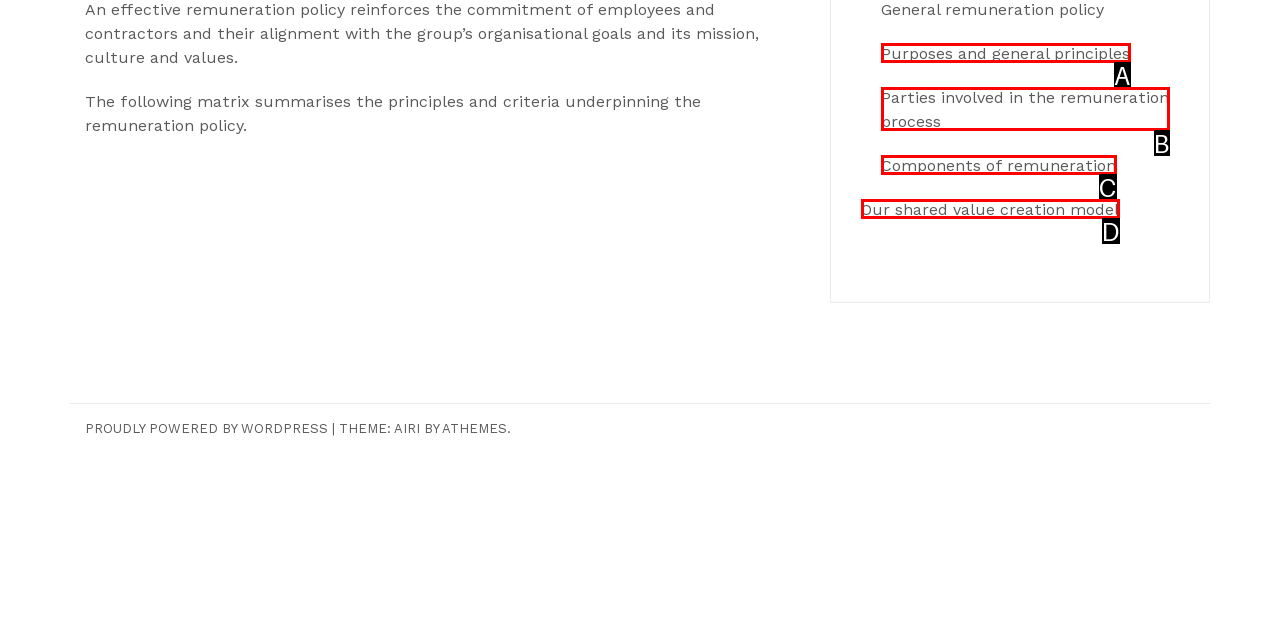Tell me which one HTML element best matches the description: Our shared value creation model
Answer with the option's letter from the given choices directly.

D